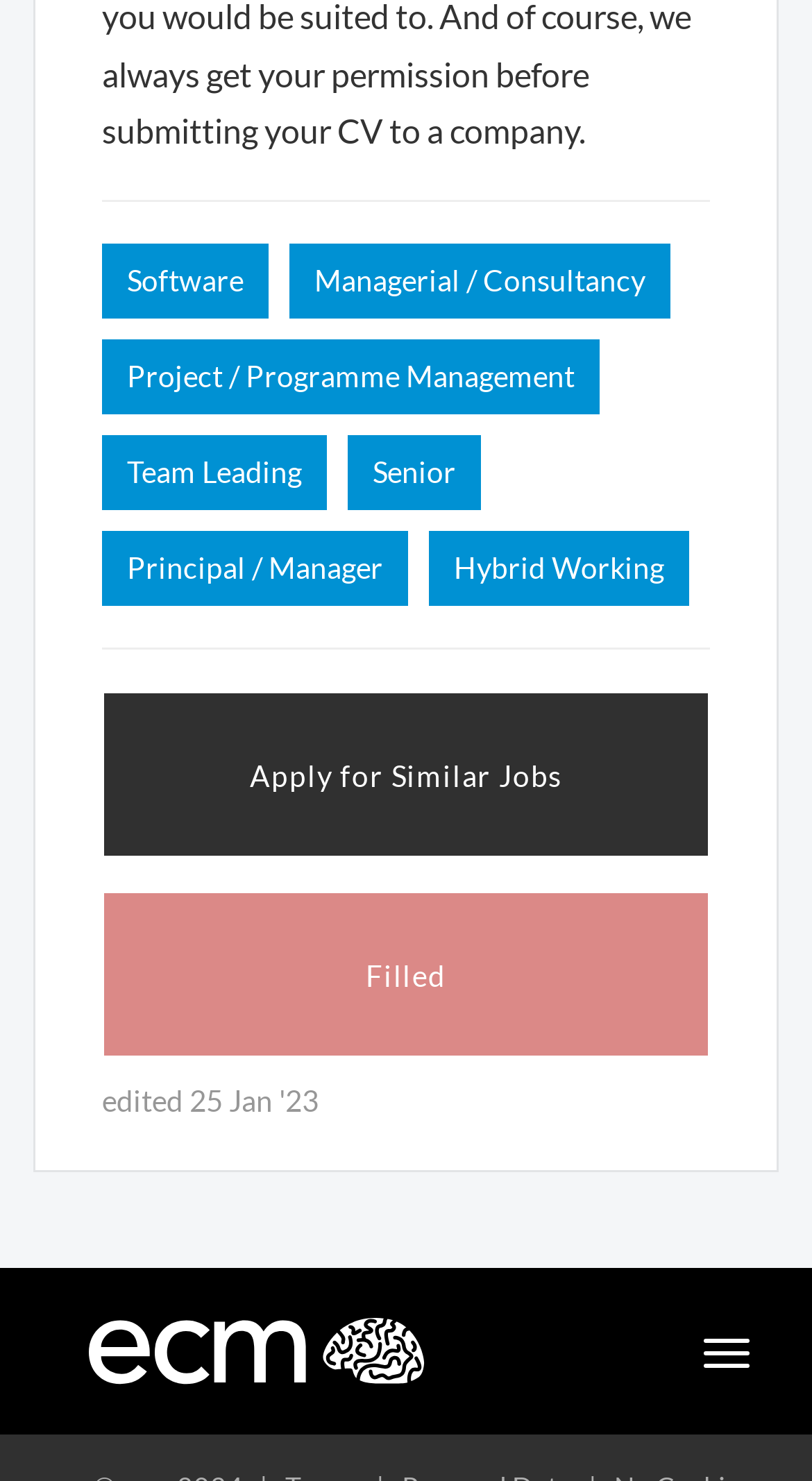Could you locate the bounding box coordinates for the section that should be clicked to accomplish this task: "Click on Hybrid Working".

[0.528, 0.358, 0.849, 0.409]